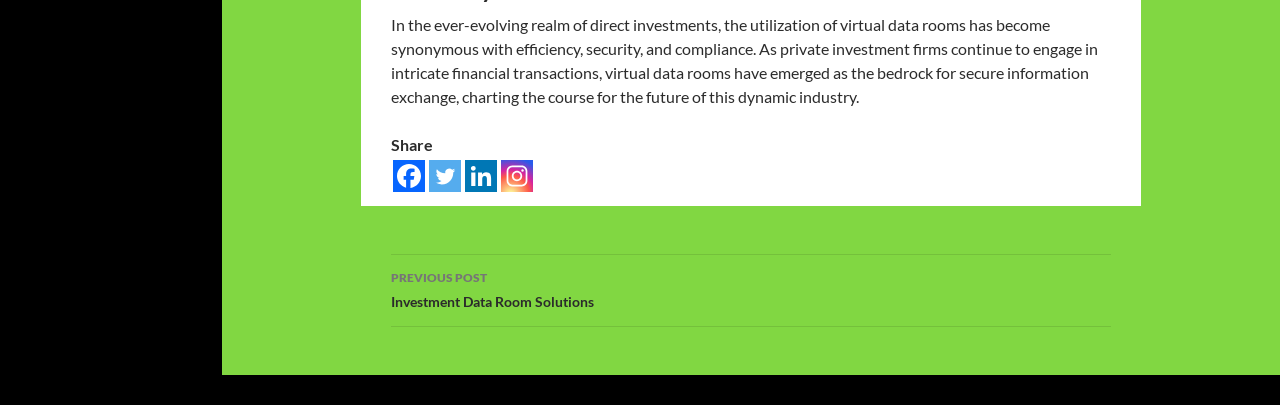Using the element description provided, determine the bounding box coordinates in the format (top-left x, top-left y, bottom-right x, bottom-right y). Ensure that all values are floating point numbers between 0 and 1. Element description: Previous PostInvestment Data Room Solutions

[0.305, 0.63, 0.868, 0.807]